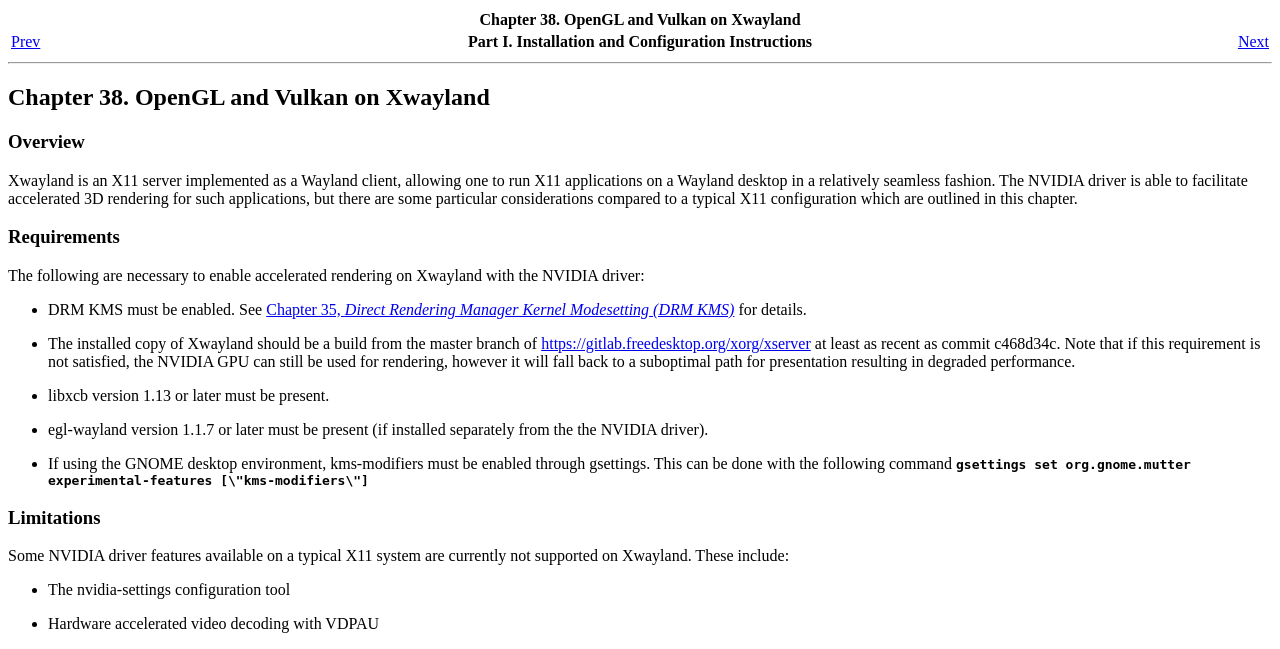Provide a brief response to the question below using one word or phrase:
What is not supported on Xwayland?

nvidia-settings, VDPAU